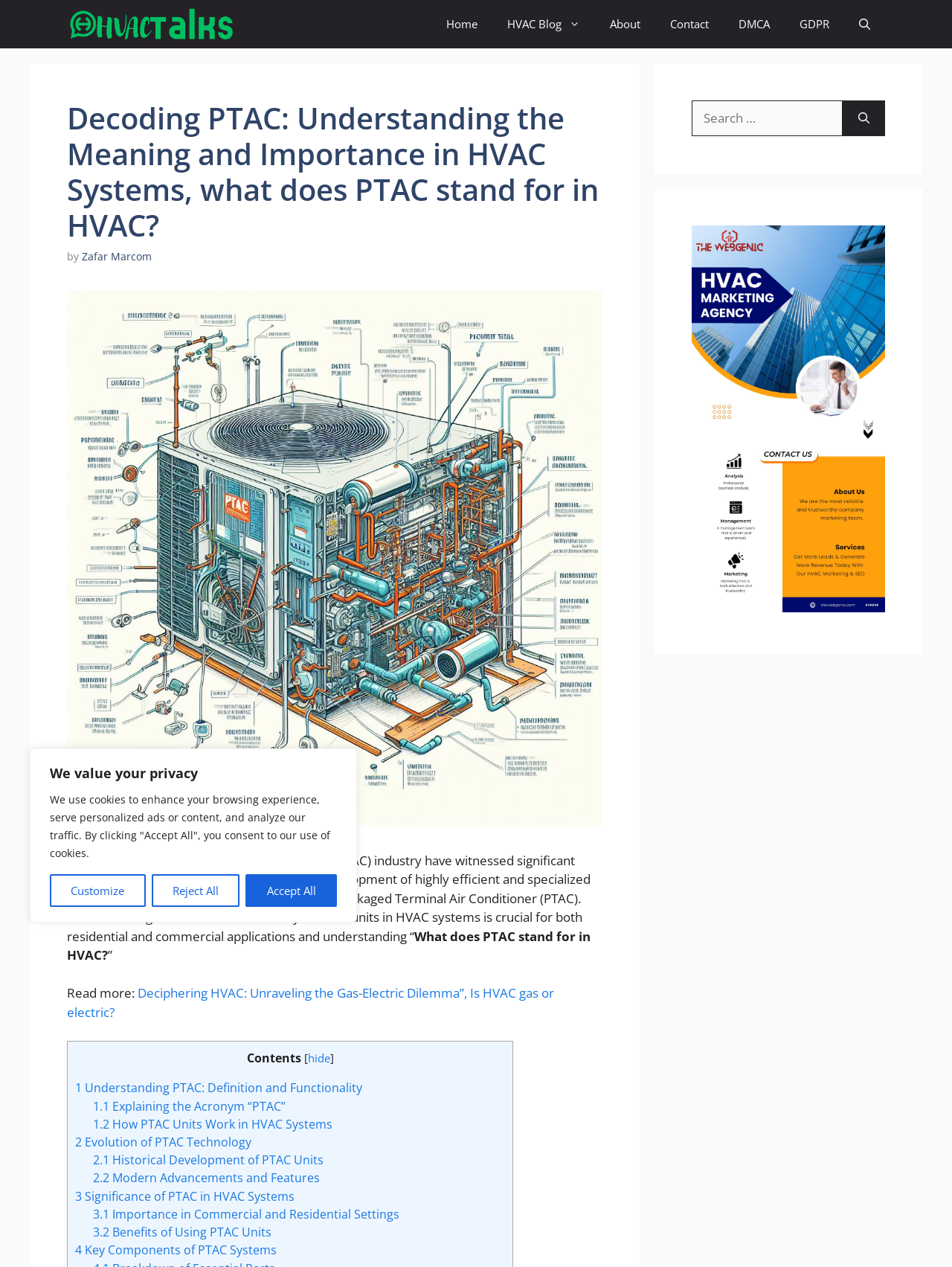What is the text of the webpage's headline?

Decoding PTAC: Understanding the Meaning and Importance in HVAC Systems, what does PTAC stand for in HVAC?